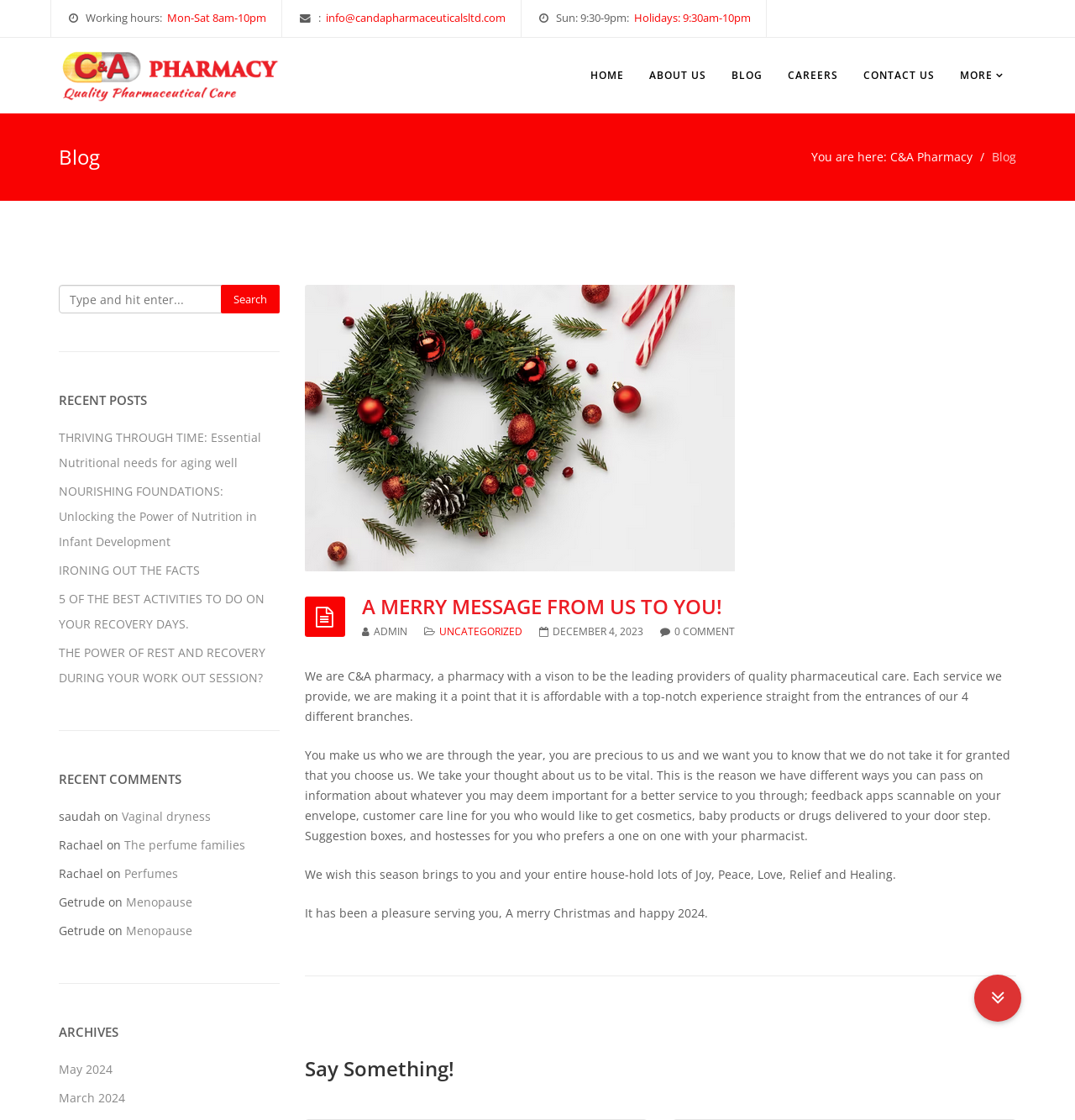What is the pharmacy's working hour on Saturday? Using the information from the screenshot, answer with a single word or phrase.

8am-10pm